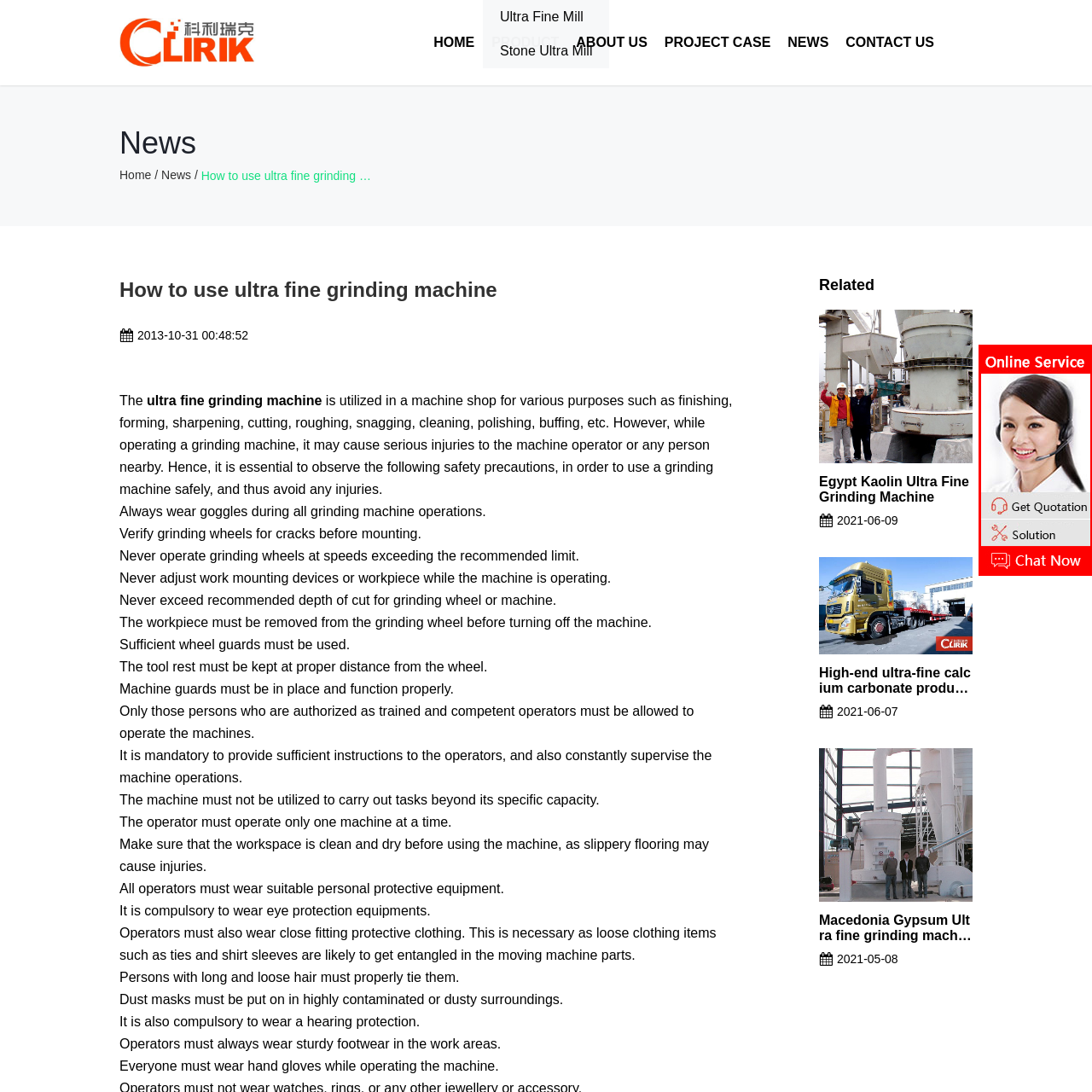Concentrate on the image section marked by the red rectangle and answer the following question comprehensively, using details from the image: What are the two options provided for potential clients?

The two options provided for potential clients are 'Get Quotation' and 'Solution', which suggest that the customer service representative can provide personalized assistance and solutions for clients seeking information or services related to grinding machines and industrial milling solutions.